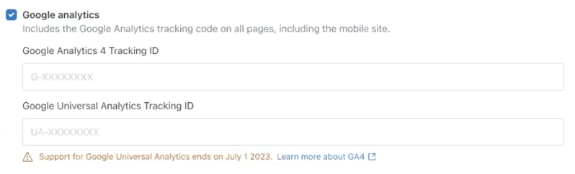What is the deadline for Google Universal Analytics support?
Based on the visual information, provide a detailed and comprehensive answer.

According to the note in the interface, Google Universal Analytics support will conclude on July 1, 2023, and users are encouraged to learn more about Google Analytics 4 (GA4).